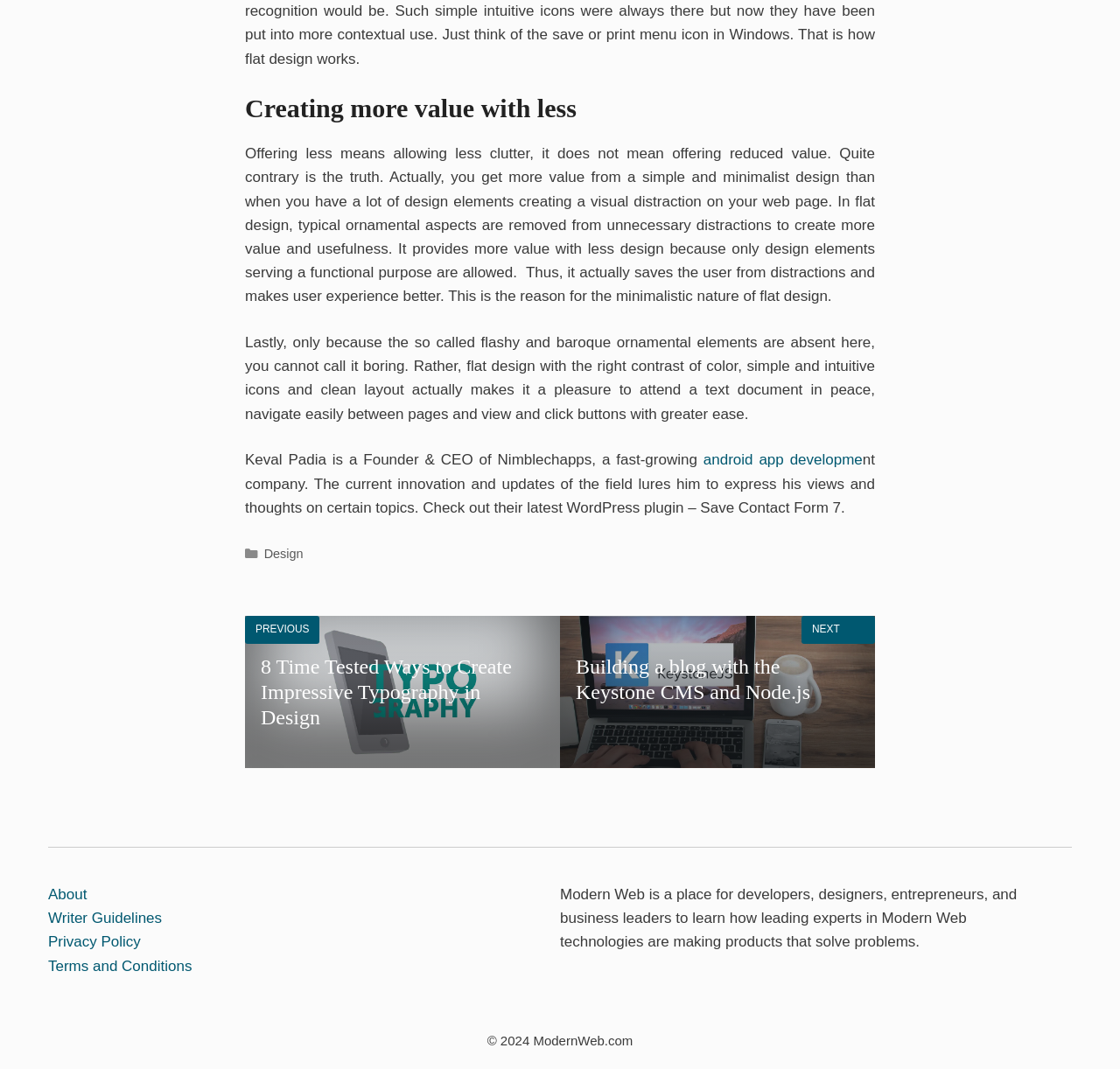What is the purpose of flat design?
Please use the image to provide a one-word or short phrase answer.

To create more value with less